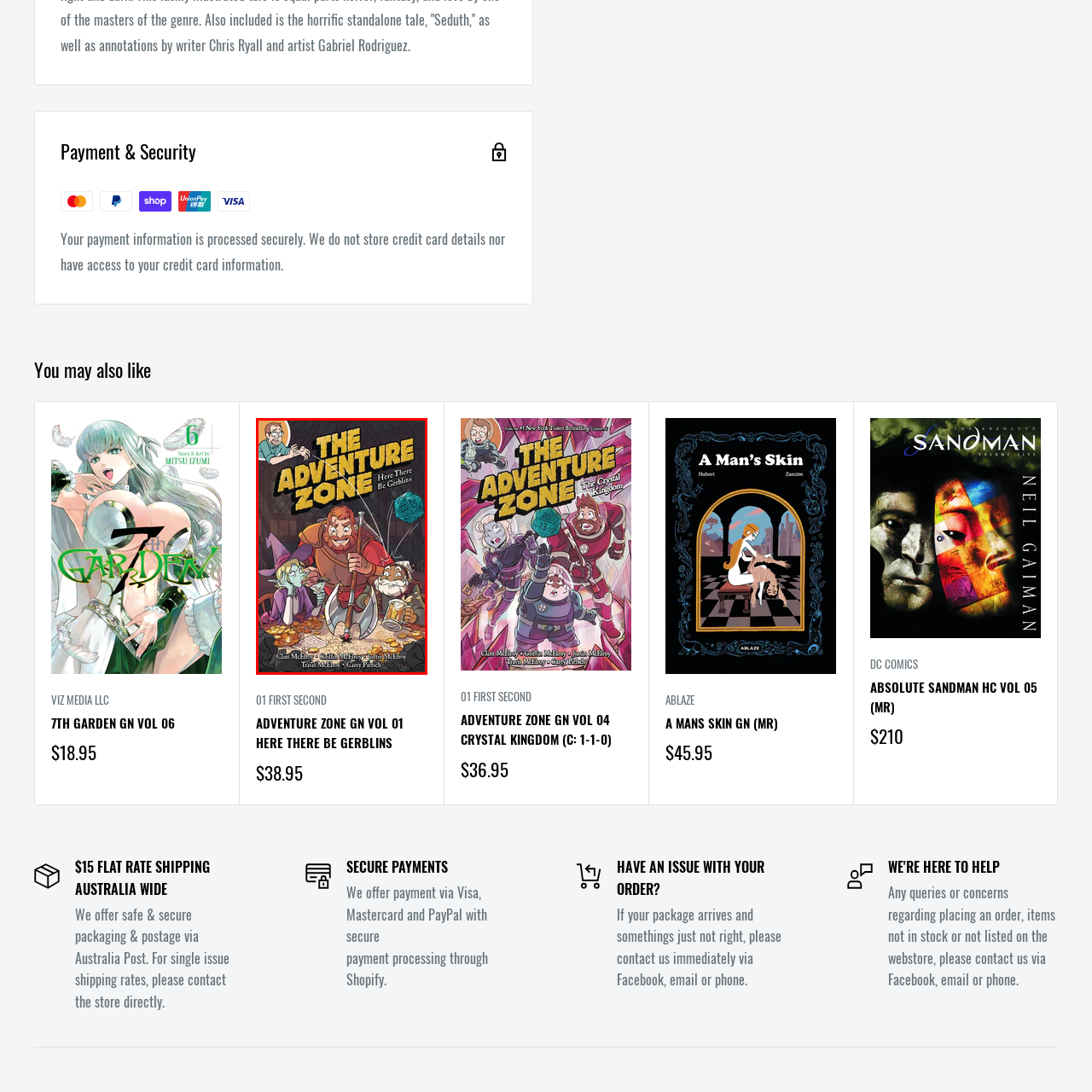Examine the area within the red bounding box and answer the following question using a single word or phrase:
Who are the authors of the graphic novel?

The McElroy family